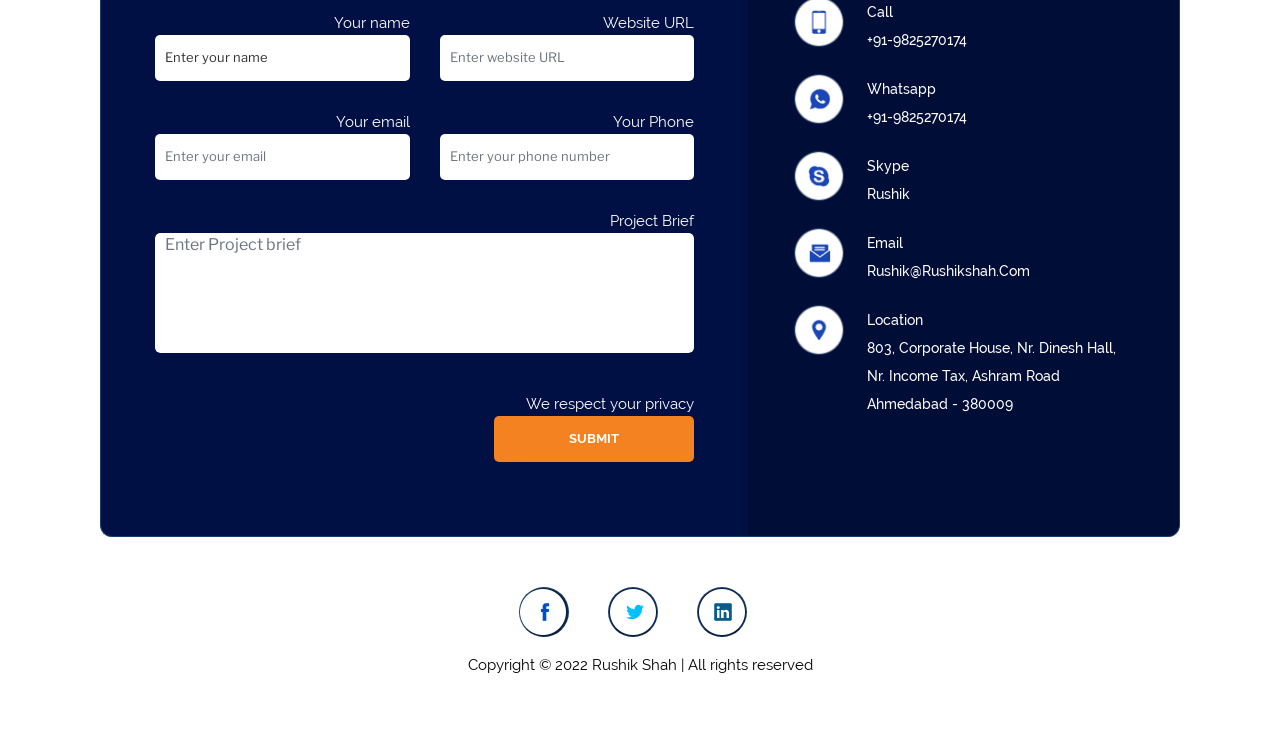What is the purpose of the form on this webpage?
Use the image to give a comprehensive and detailed response to the question.

The form on this webpage is used to contact the person or organization, as it asks for the user's name, website URL, email, phone number, and project brief.